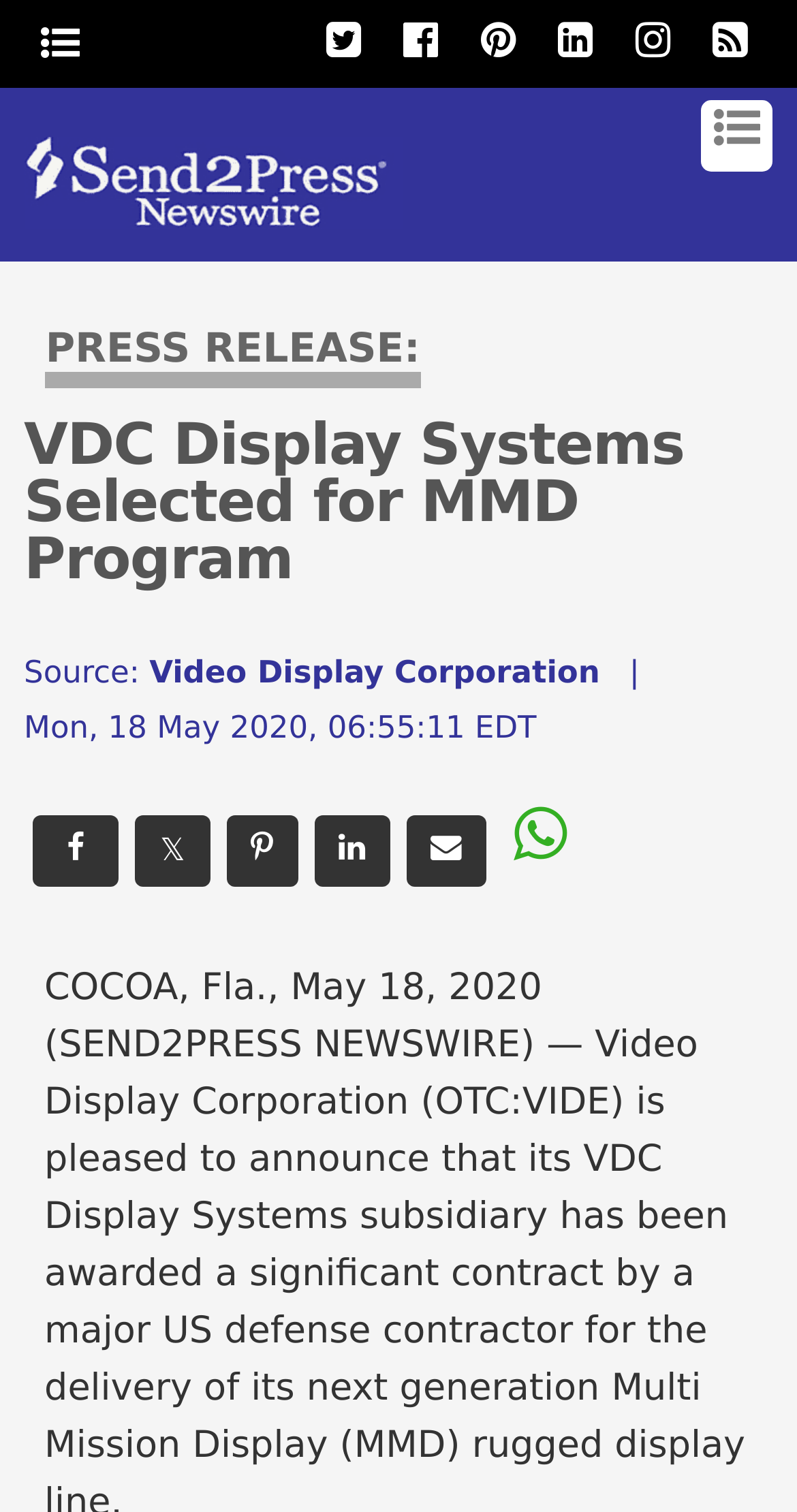Carefully observe the image and respond to the question with a detailed answer:
What is the program mentioned in the press release?

I found the answer by looking at the heading element which contains the title of the press release and then reading the content of the heading element.